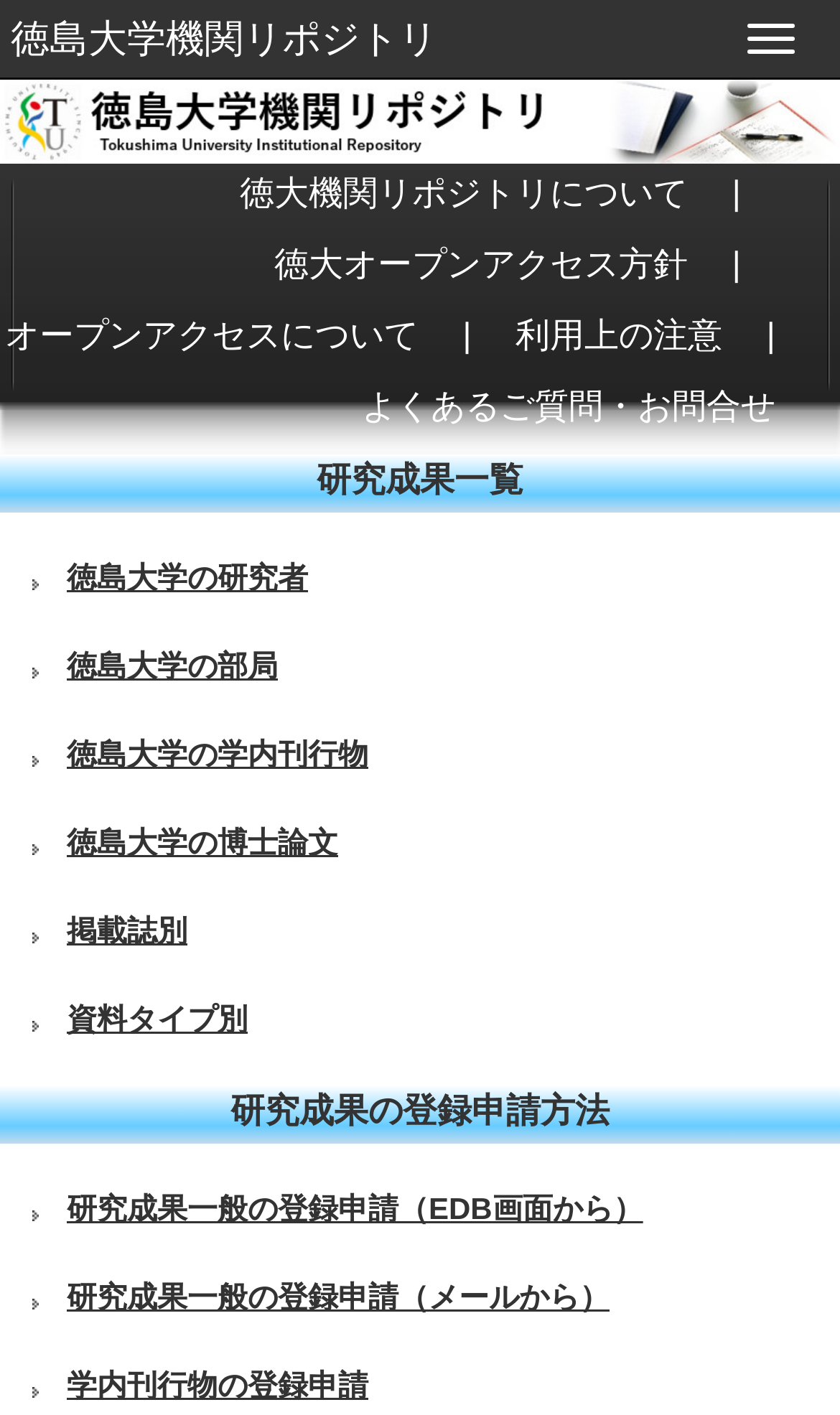Offer an extensive depiction of the webpage and its key elements.

This webpage appears to be a repository of research papers and publications from Tokushima University. At the top, there is a button to toggle navigation, and a logo image of the university. Below the logo, there are several links to different sections of the repository, including "About Tokushima University Repository", "Open Access Policy", and "FAQ".

On the left side of the page, there is a menu with links to various categories of research papers, including those by researchers, departments, and publication types. There are also links to specific types of publications, such as doctoral theses and journal articles.

In the main content area, there is a heading that reads "Research Outcome List". Below this heading, there is a section that provides information on how to register research outcomes, including links to registration forms and guidelines.

Overall, the webpage is organized in a clear and hierarchical manner, with different sections and categories of information easily accessible through the menu and links.